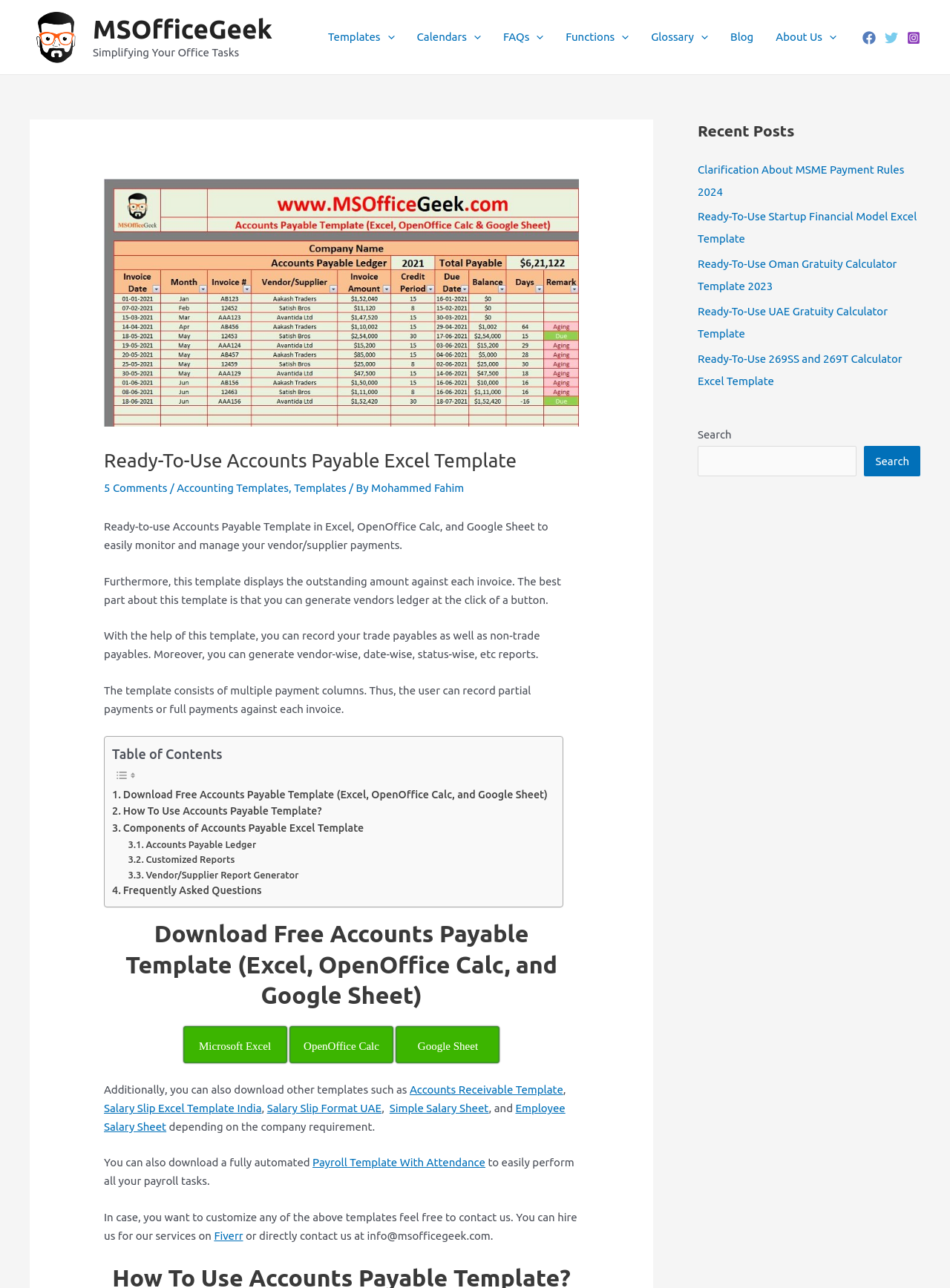Could you provide the bounding box coordinates for the portion of the screen to click to complete this instruction: "Visit the 'About Us' page"?

[0.805, 0.014, 0.892, 0.043]